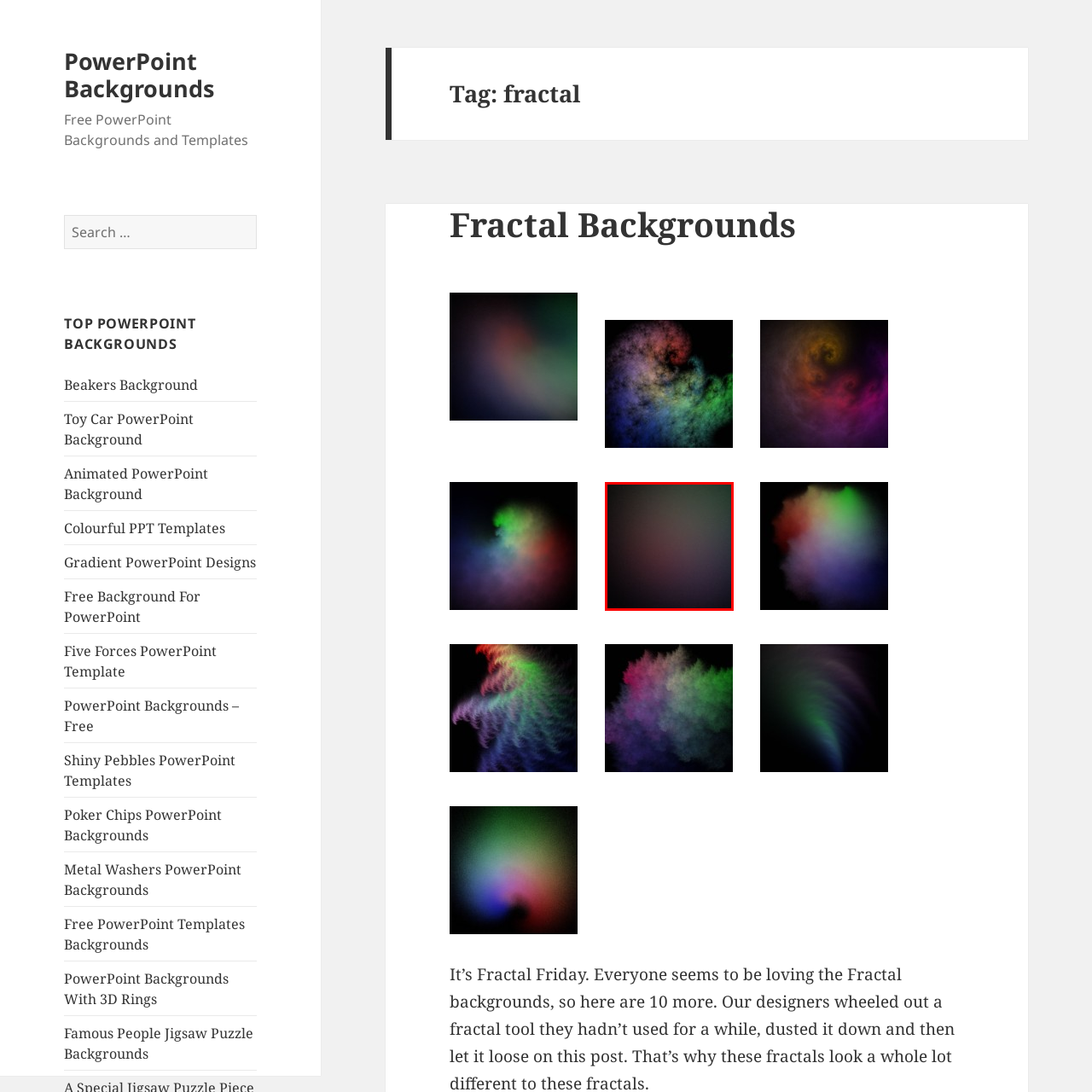What type of themes is the artistic piece suitable for?
Review the image encased within the red bounding box and supply a detailed answer according to the visual information available.

The caption explicitly states that the artistic piece is perfect for themes related to science, technology, or creativity, making it an ideal backdrop for projects in these fields.